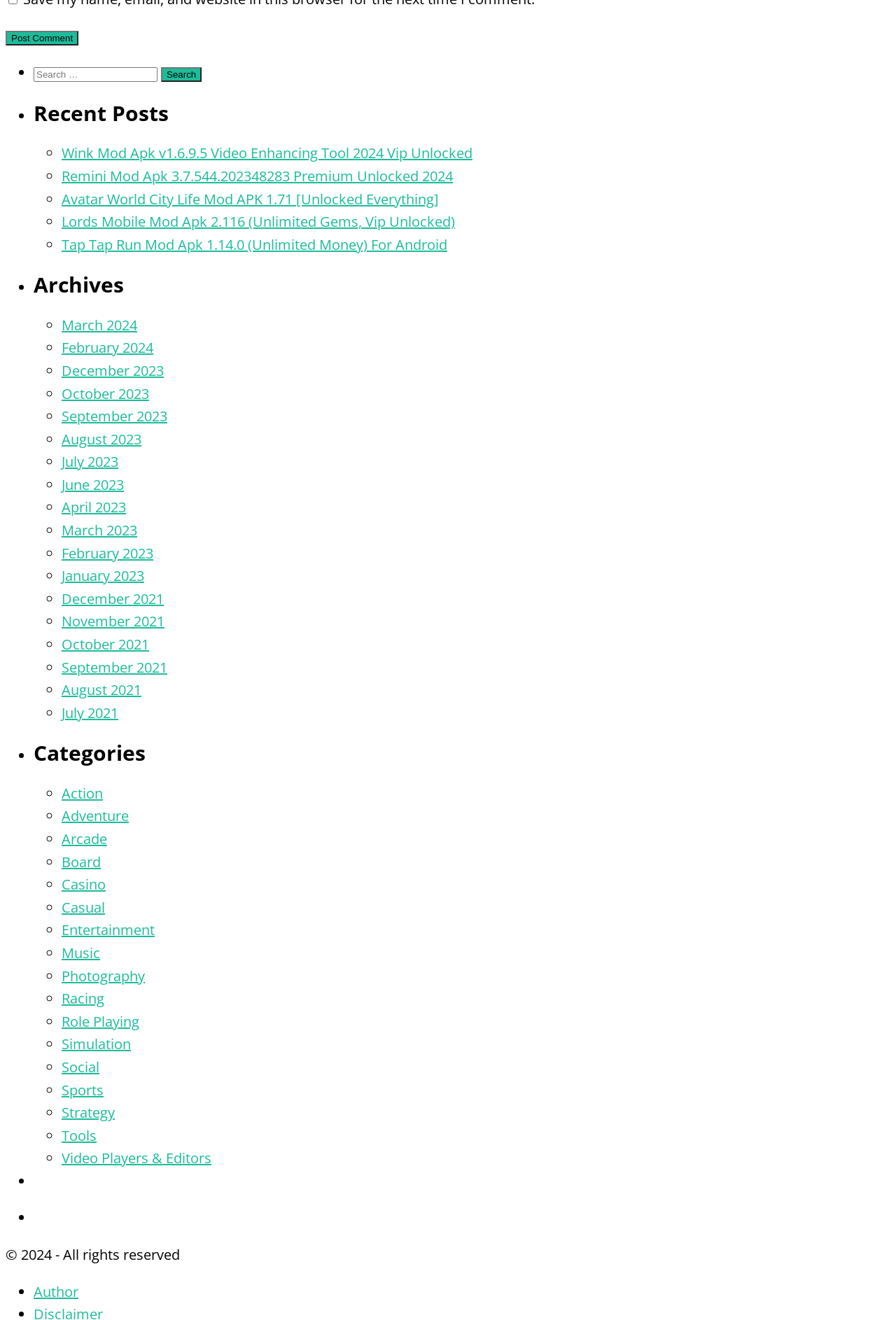Given the webpage screenshot, identify the bounding box of the UI element that matches this description: "Entertainment".

[0.069, 0.697, 0.173, 0.712]